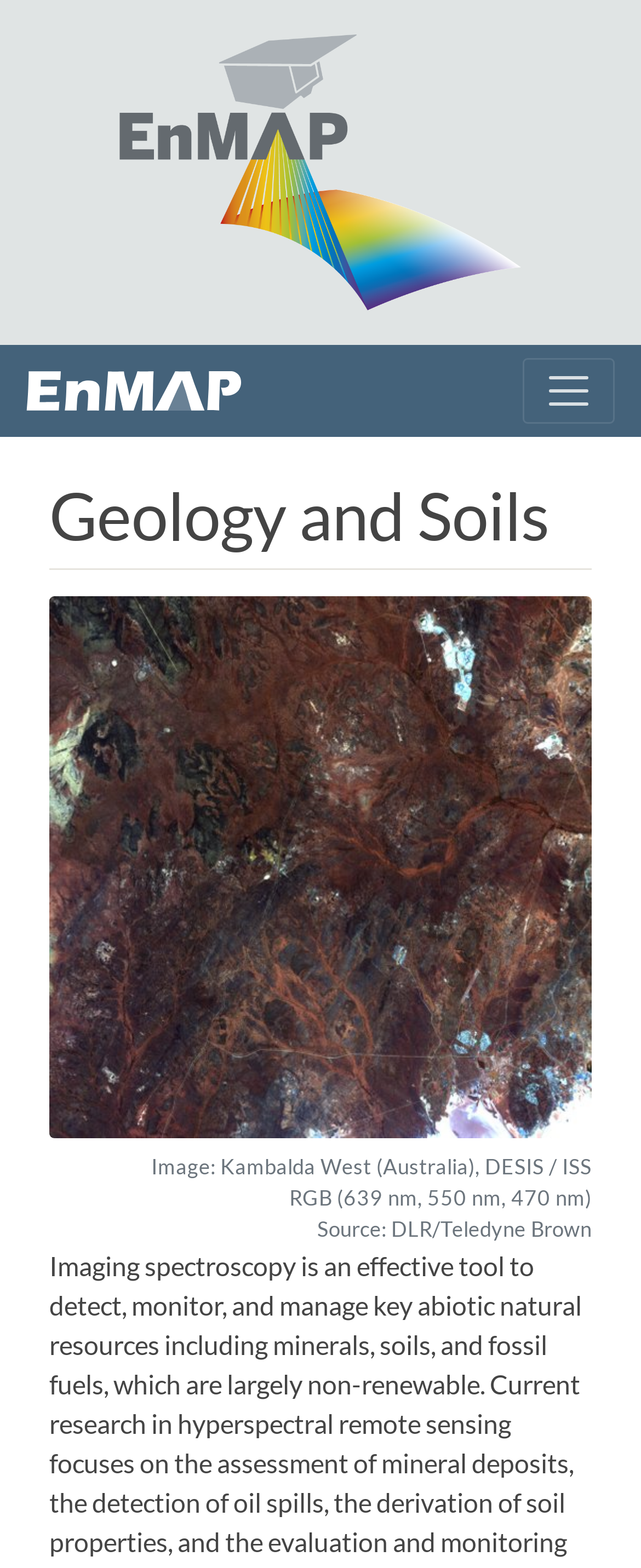What is the topic of the first section?
Answer the question with as much detail as you can, using the image as a reference.

The first section is a heading element with the text 'Geology and Soils', located at [0.077, 0.304, 0.923, 0.354]. It is likely the title of the first section on the webpage.